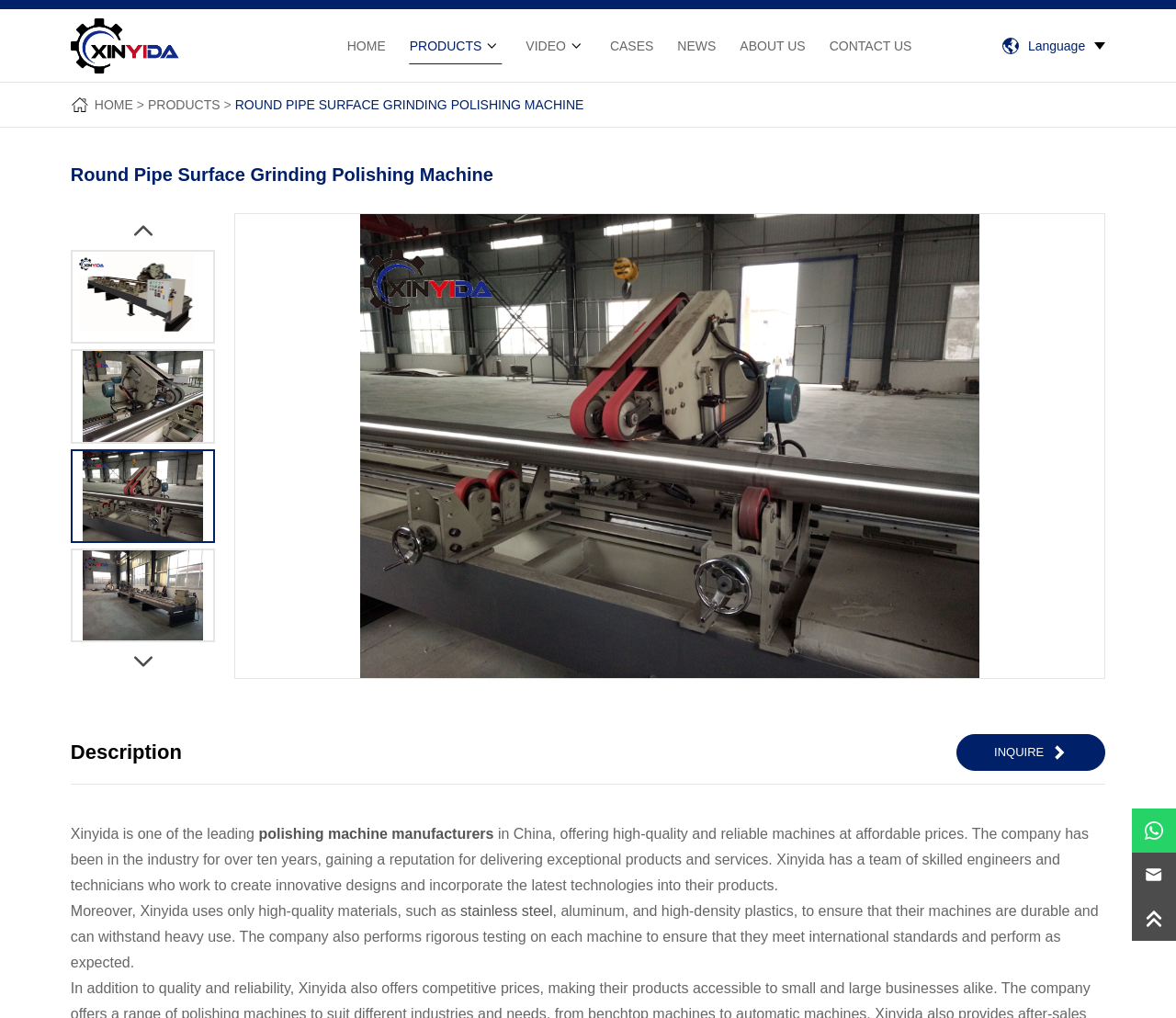What is the purpose of the machine?
Refer to the image and give a detailed answer to the query.

The webpage is about a 'Round Pipe Surface Grinding Polishing Machine', which suggests that the machine is used for polishing tubes. This is also mentioned in the meta description, which says 'Xinyida pipe surface grinding machine can polish for different work piece of tube...'.